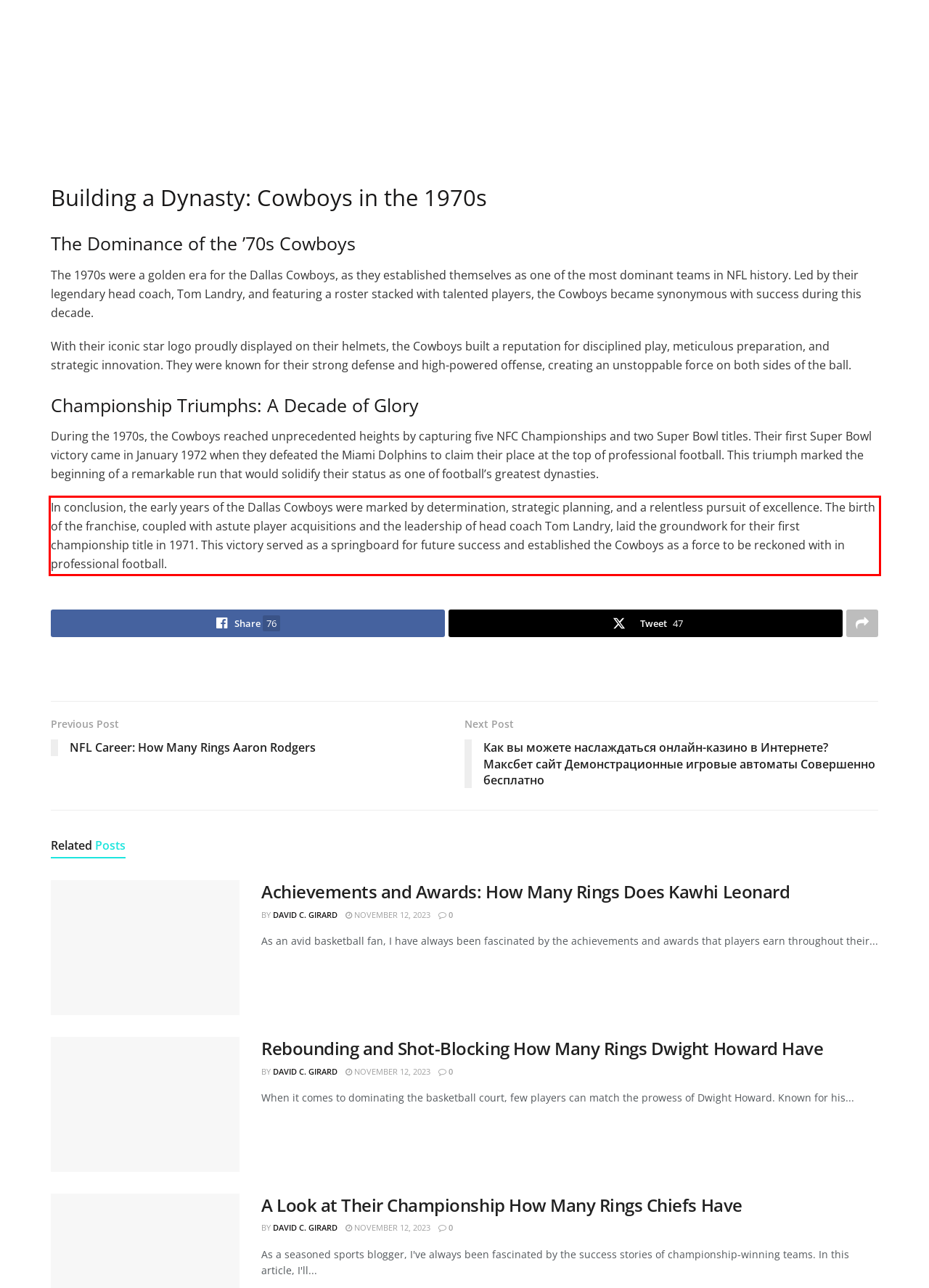Identify and transcribe the text content enclosed by the red bounding box in the given screenshot.

In conclusion, the early years of the Dallas Cowboys were marked by determination, strategic planning, and a relentless pursuit of excellence. The birth of the franchise, coupled with astute player acquisitions and the leadership of head coach Tom Landry, laid the groundwork for their first championship title in 1971. This victory served as a springboard for future success and established the Cowboys as a force to be reckoned with in professional football.